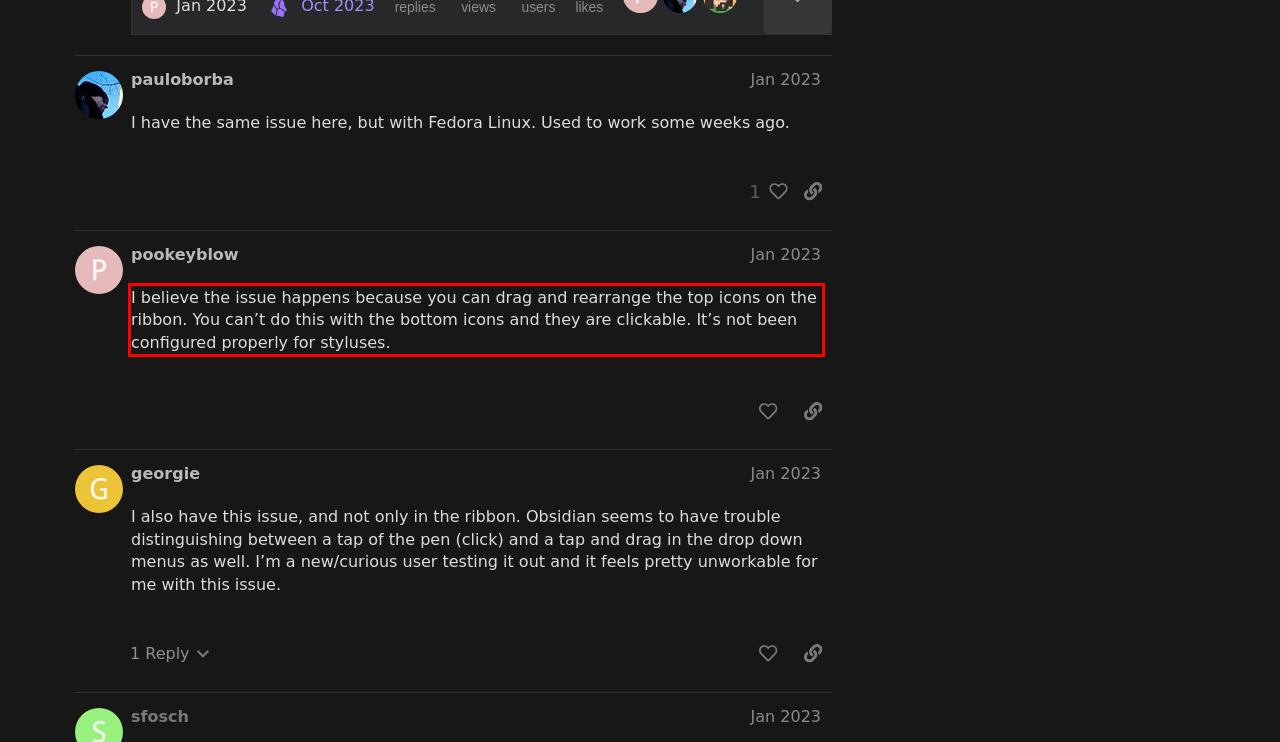The screenshot you have been given contains a UI element surrounded by a red rectangle. Use OCR to read and extract the text inside this red rectangle.

I believe the issue happens because you can drag and rearrange the top icons on the ribbon. You can’t do this with the bottom icons and they are clickable. It’s not been configured properly for styluses.